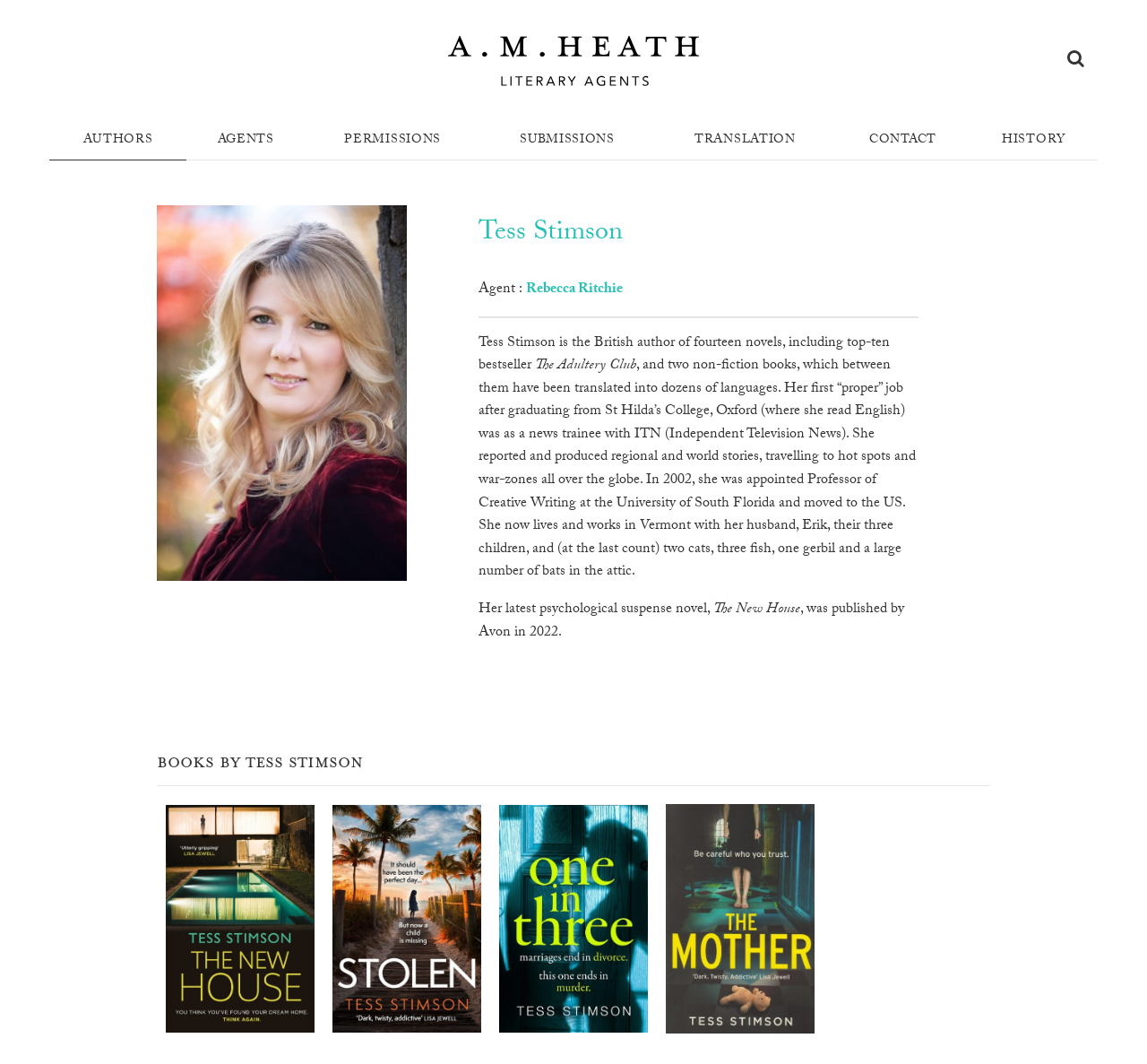What is the name of the author?
Answer the question with a single word or phrase by looking at the picture.

Tess Stimson